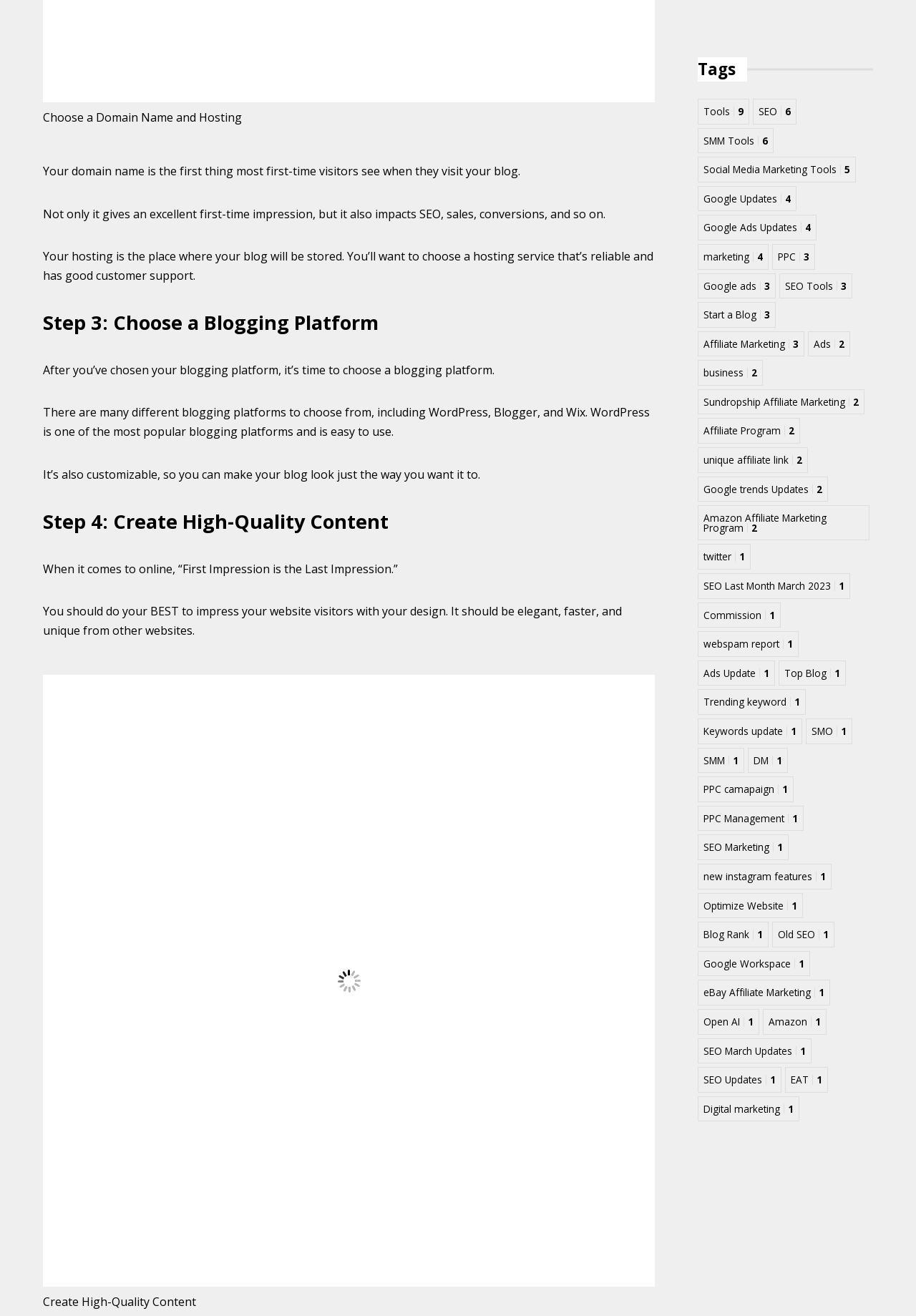Locate the coordinates of the bounding box for the clickable region that fulfills this instruction: "Click on the 'Toggle social share buttons' button".

None